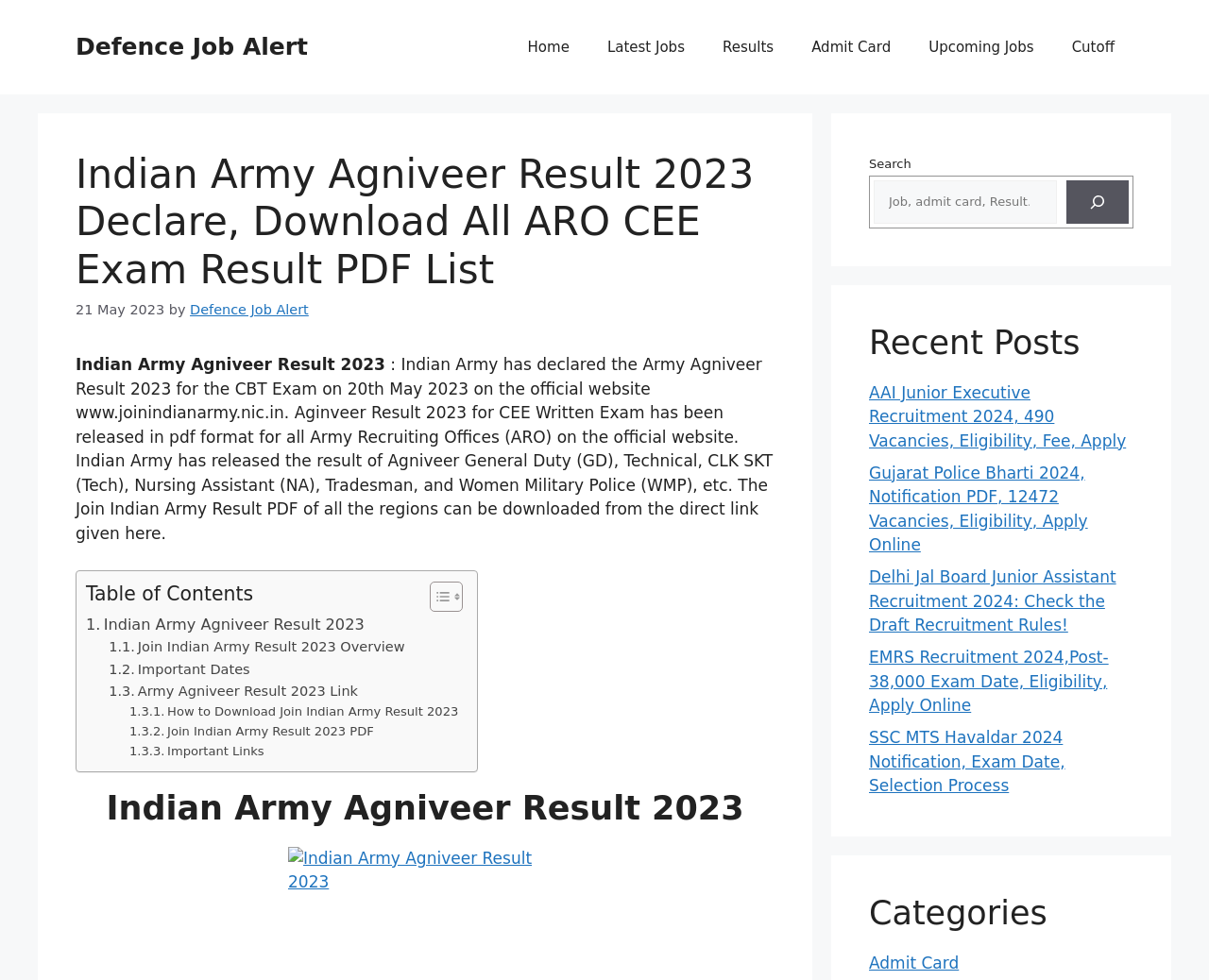Please give the bounding box coordinates of the area that should be clicked to fulfill the following instruction: "View the 'Recent Posts'". The coordinates should be in the format of four float numbers from 0 to 1, i.e., [left, top, right, bottom].

[0.719, 0.329, 0.938, 0.369]